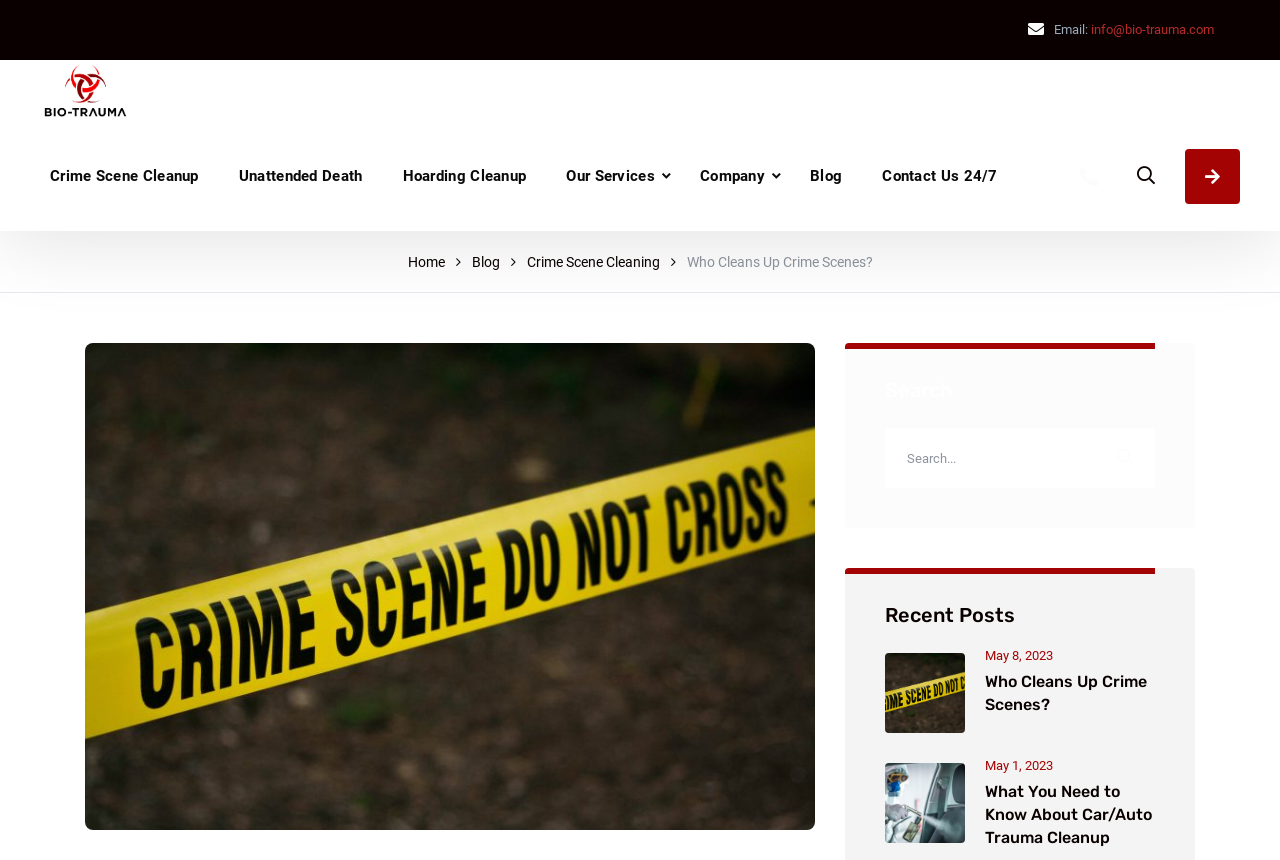What is the purpose of the search bar?
Using the image as a reference, answer with just one word or a short phrase.

To search the website